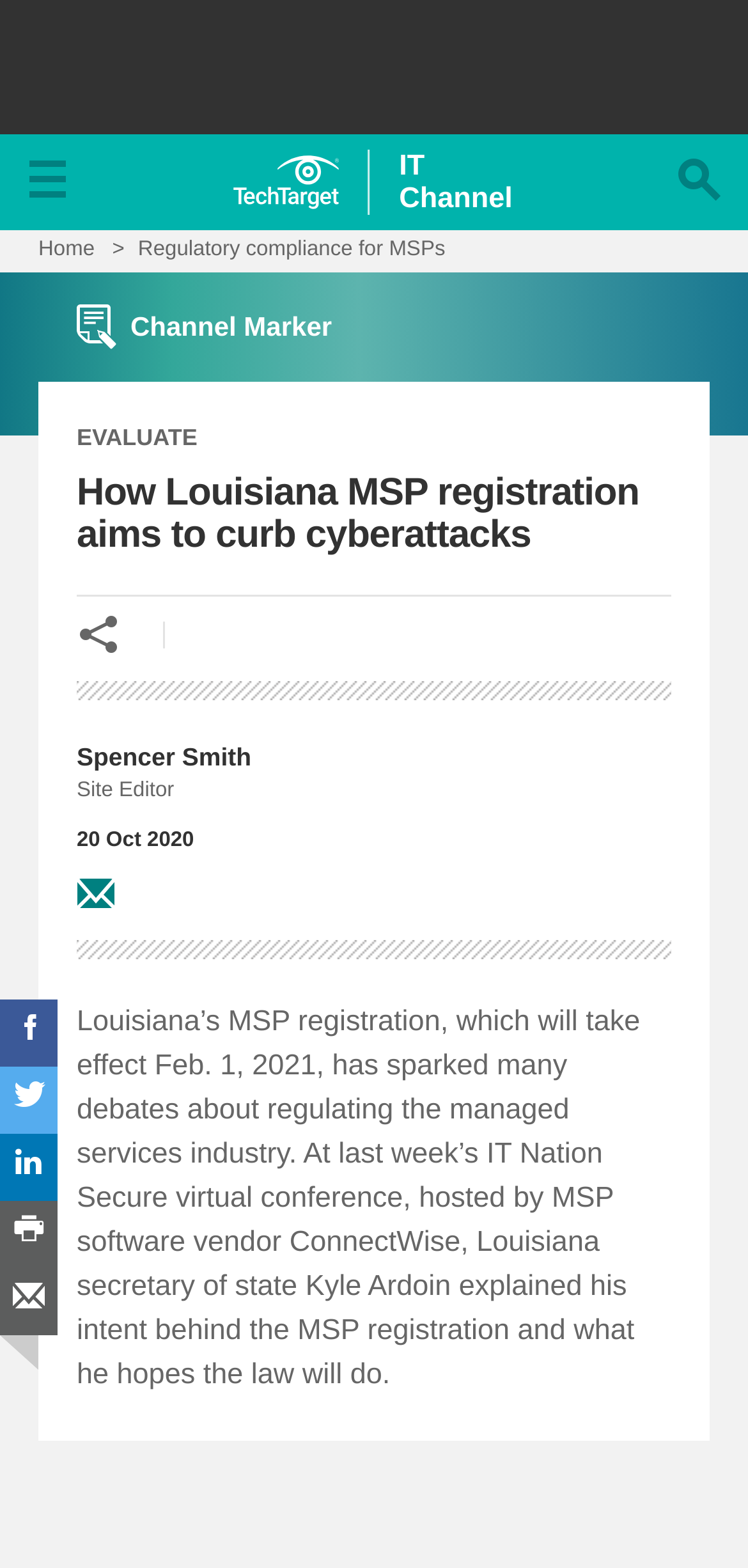Analyze the image and deliver a detailed answer to the question: Who is the author of the article?

I found the author's name by looking at the article section, where I saw the text 'Spencer Smith' with the title 'Site Editor', indicating that Spencer Smith is the author of the article.